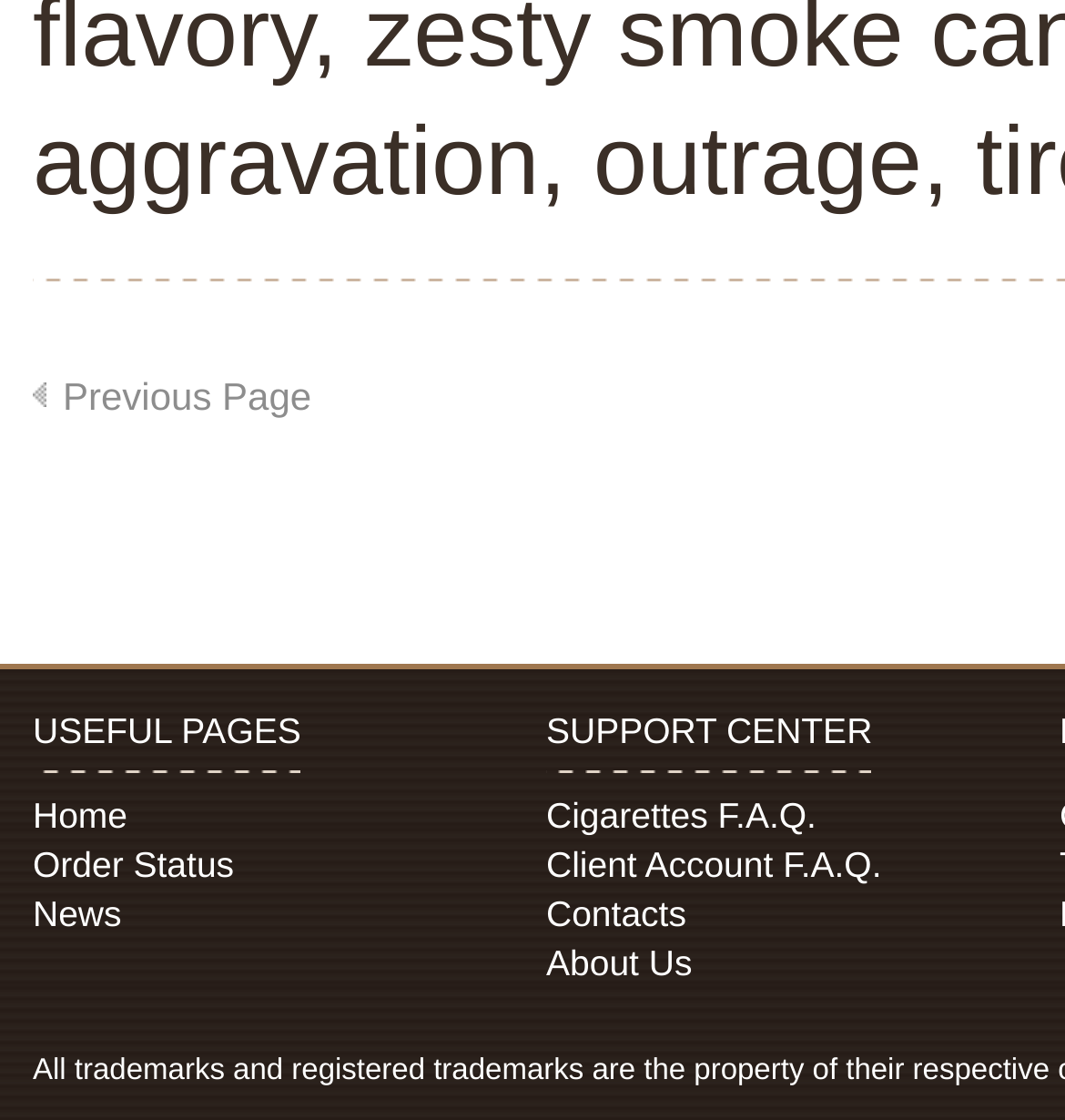Identify the bounding box coordinates for the UI element mentioned here: "Client Account F.A.Q.". Provide the coordinates as four float values between 0 and 1, i.e., [left, top, right, bottom].

[0.513, 0.754, 0.828, 0.791]